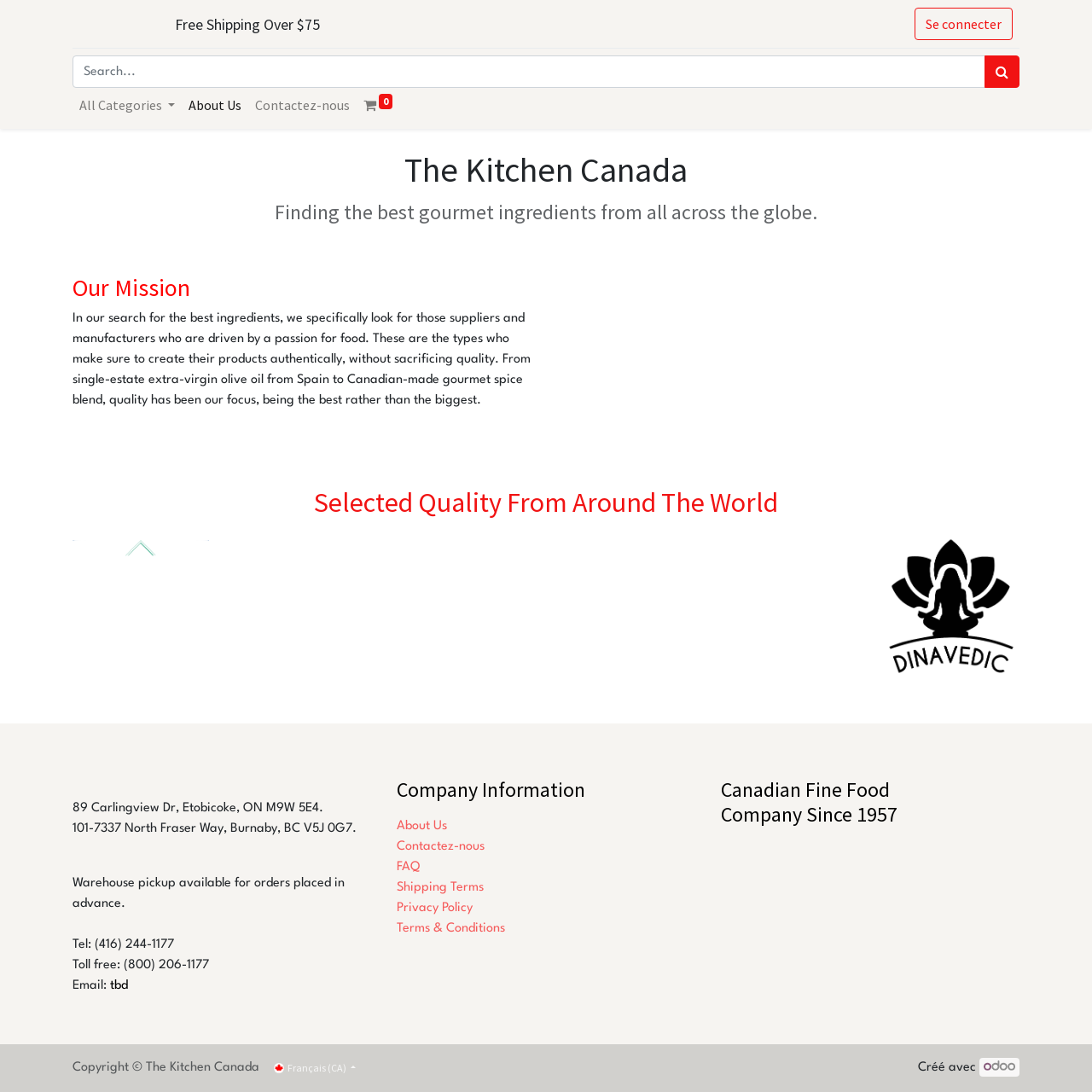Using a single word or phrase, answer the following question: 
What is the company's toll-free phone number?

(800) 206-1177